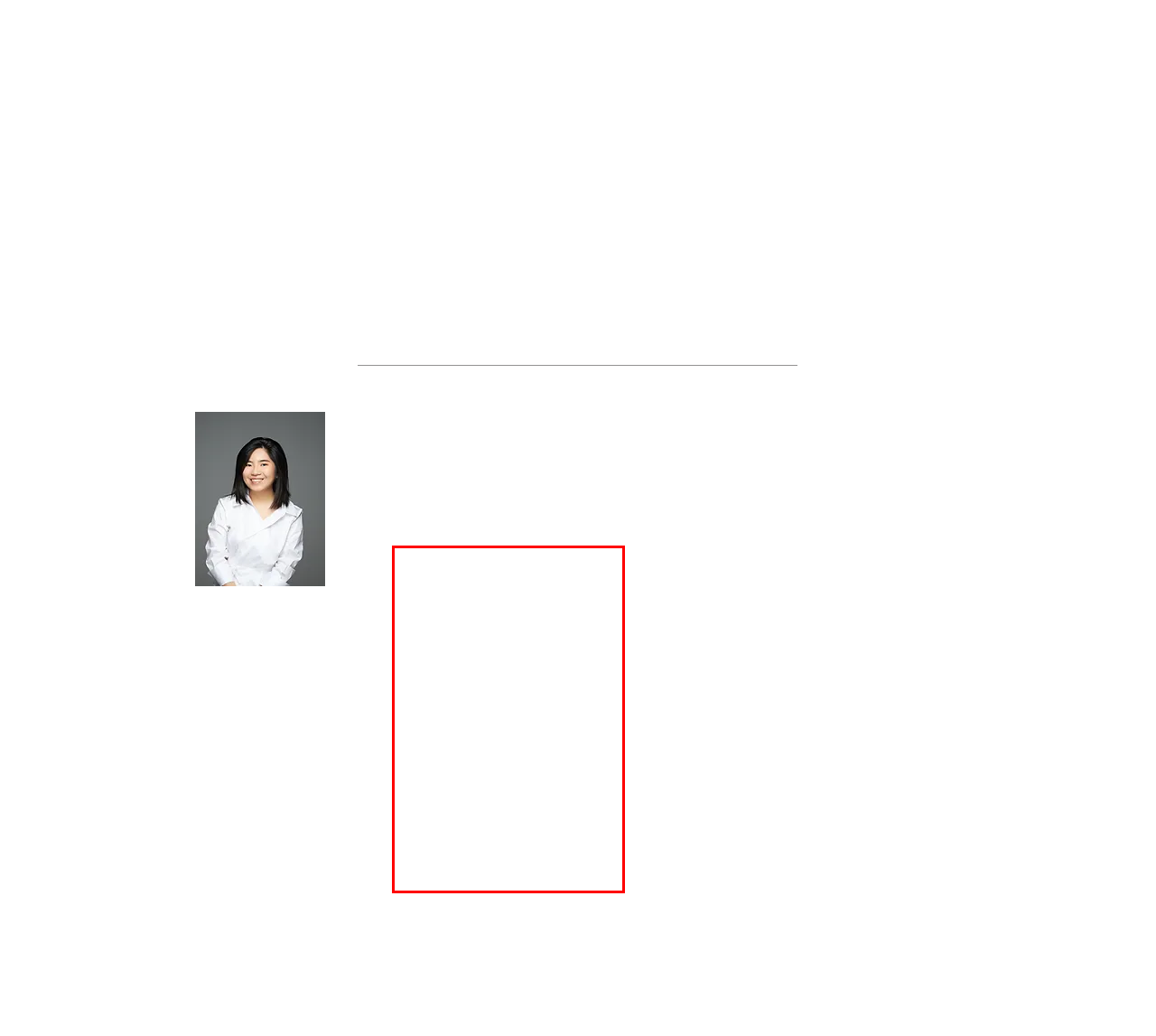Please look at the webpage screenshot and extract the text enclosed by the red bounding box.

CHANG Kuo-Hsin (b. 1954, Tainan, Taiwan) received his MA from Dept. of Fine Arts, Tainan University of Technology. Soon after he retired from the architecture career, he has been fully devoted to pursuing his artistic dream. CHANG’s work, consisting of dense collages of structural geometry, not only reflects his passion for space order , but also conveys his reverence for life. CHANG has been very enthusiastic with the local art communities and has served as the chairman of Hua-Tuo International Art Association and Art League of Southern Taiwan.